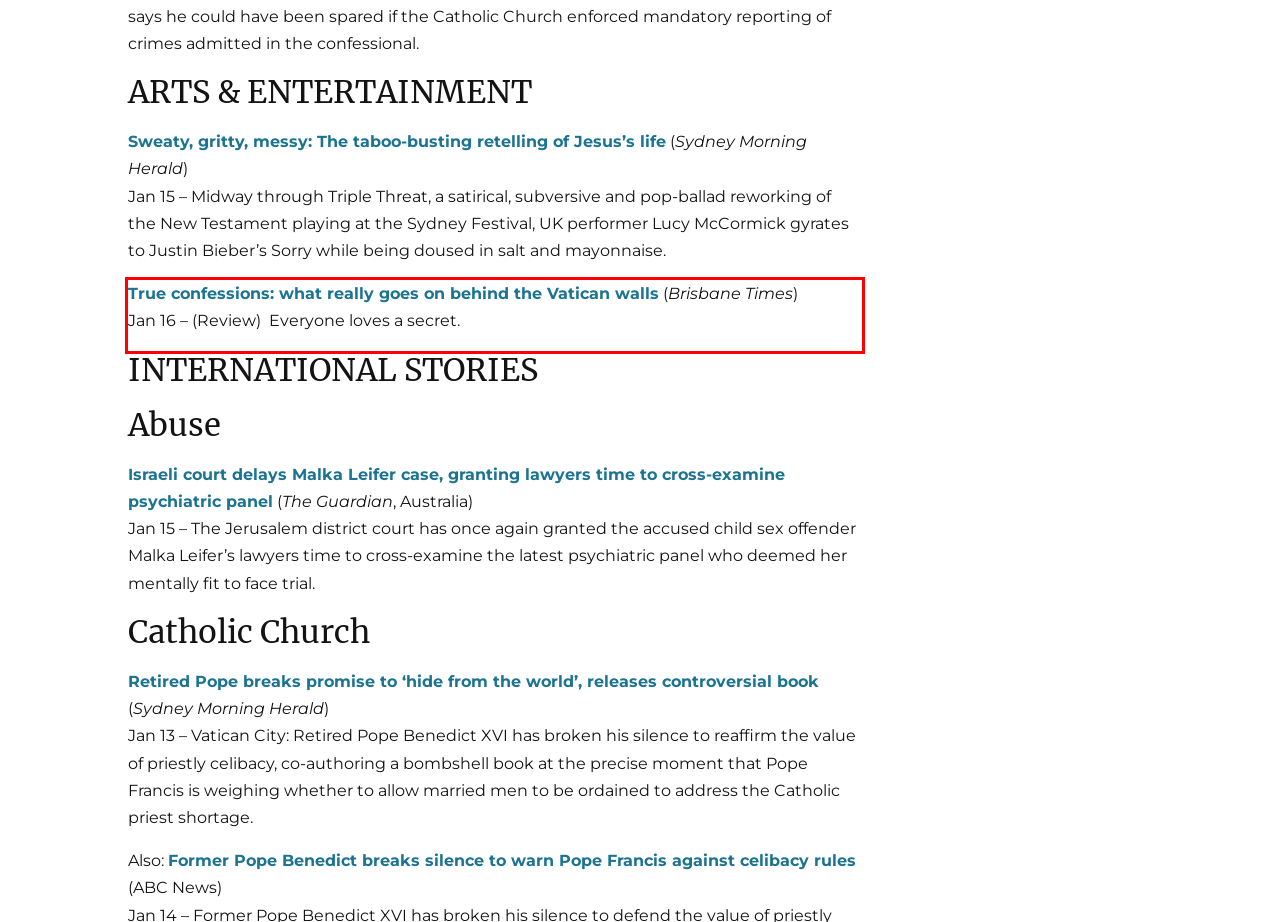Given a webpage screenshot, locate the red bounding box and extract the text content found inside it.

True confessions: what really goes on behind the Vatican walls (Brisbane Times) Jan 16 – (Review) Everyone loves a secret.